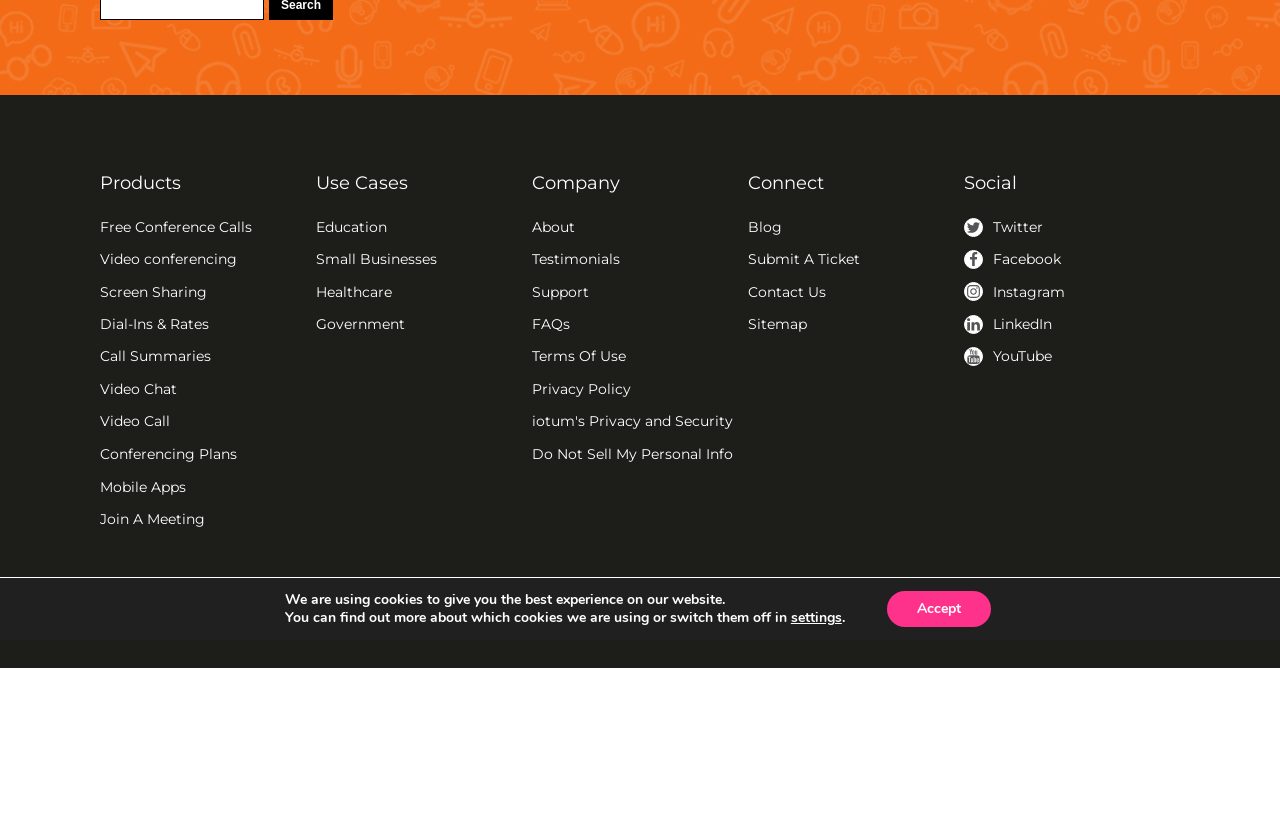Locate the bounding box coordinates of the UI element described by: "iotum's Privacy and Security". Provide the coordinates as four float numbers between 0 and 1, formatted as [left, top, right, bottom].

[0.416, 0.501, 0.573, 0.541]